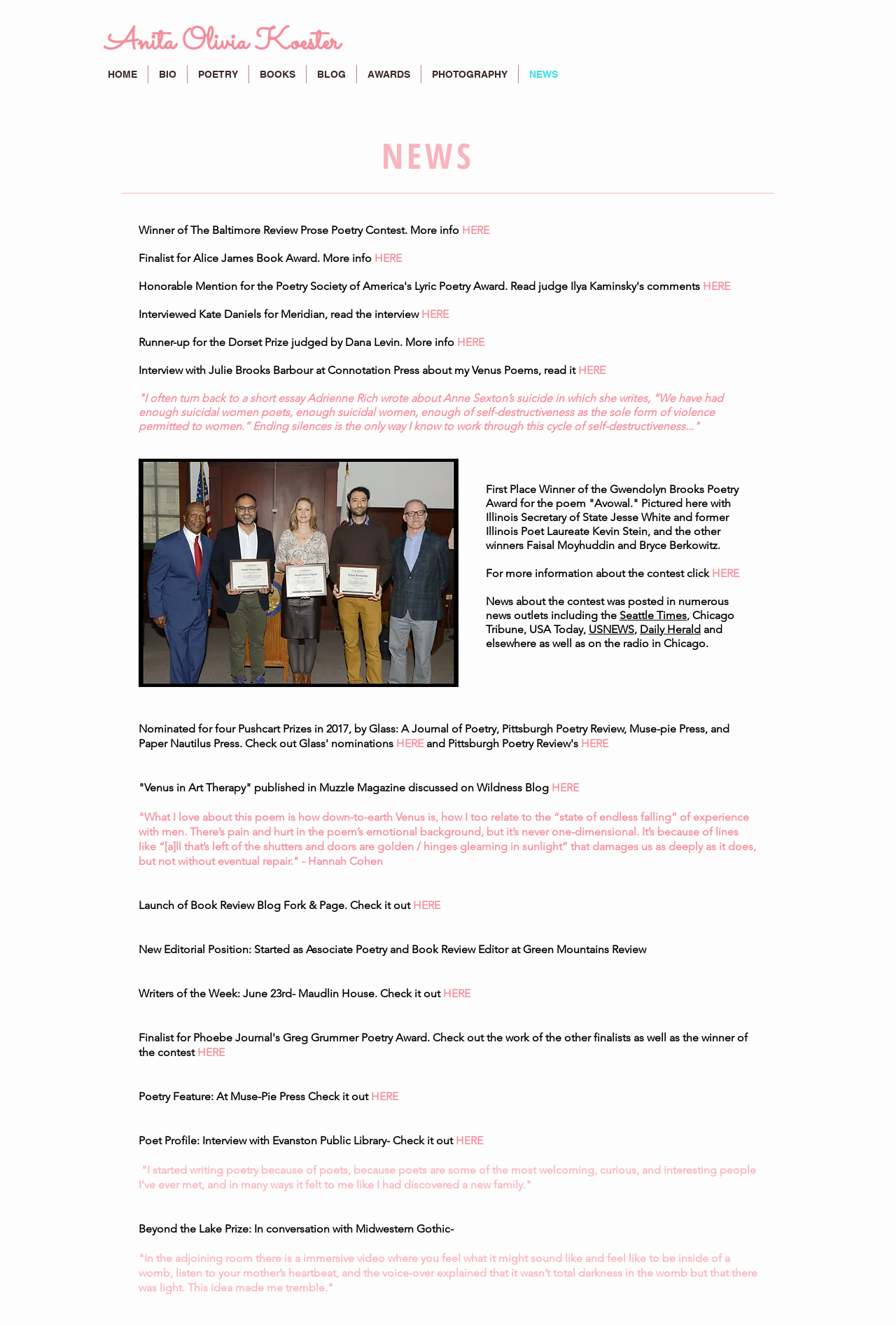Can you find the bounding box coordinates of the area I should click to execute the following instruction: "Click HERE to read the interview"?

[0.47, 0.231, 0.501, 0.242]